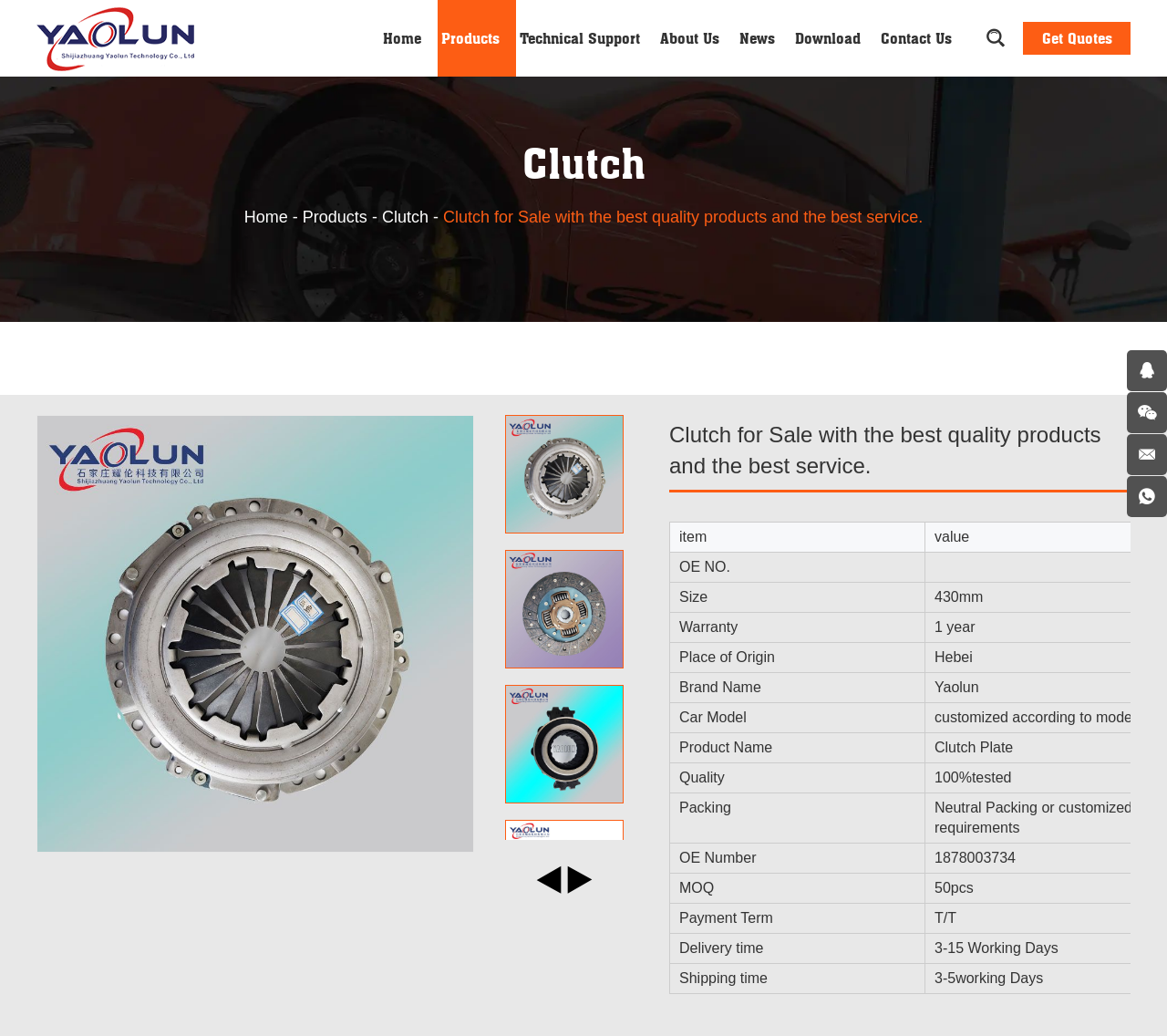Provide the bounding box coordinates of the UI element that matches the description: "News".

[0.63, 0.0, 0.678, 0.074]